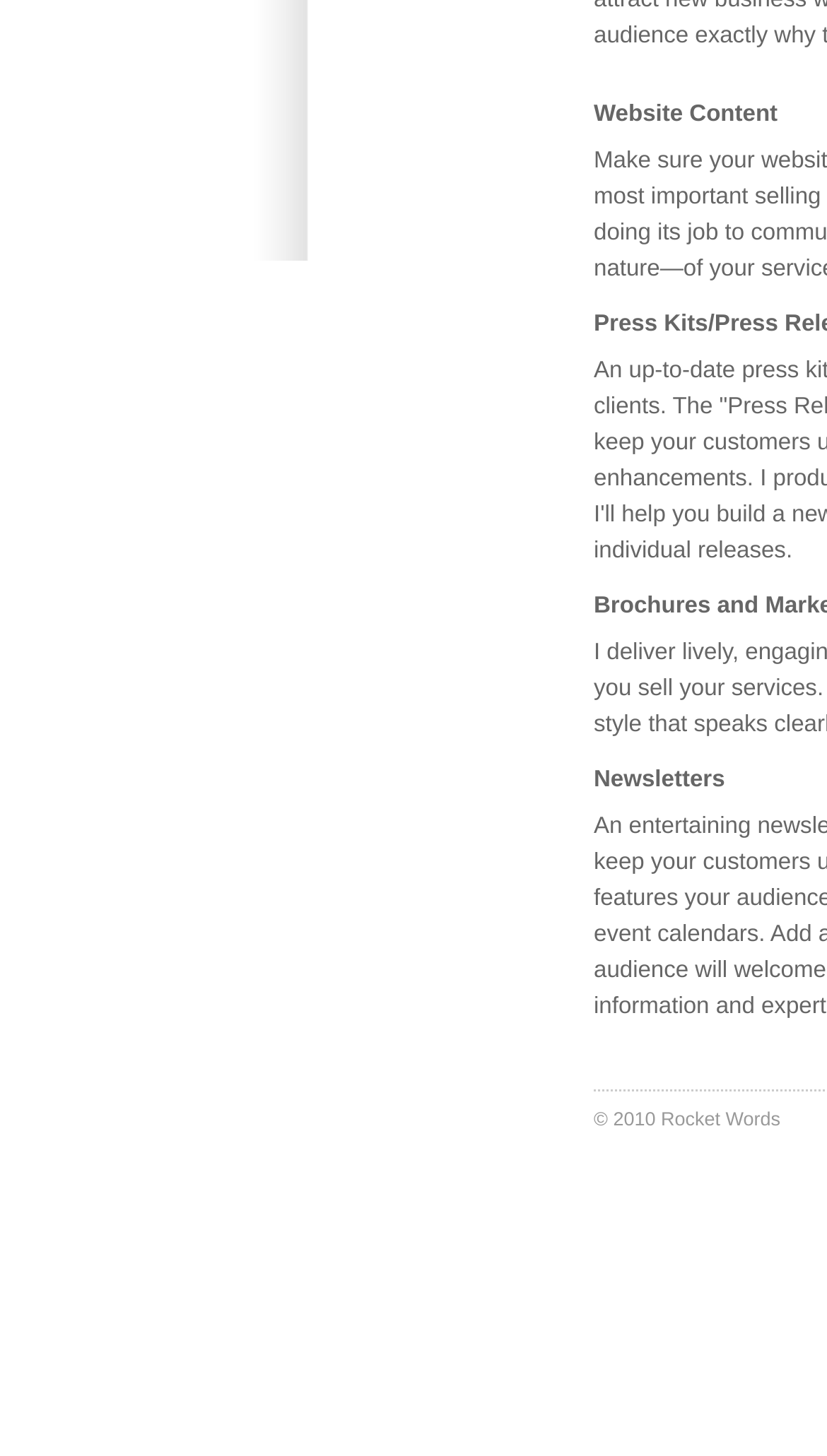Provide the bounding box coordinates for the specified HTML element described in this description: "Rocket Words". The coordinates should be four float numbers ranging from 0 to 1, in the format [left, top, right, bottom].

[0.799, 0.761, 0.944, 0.776]